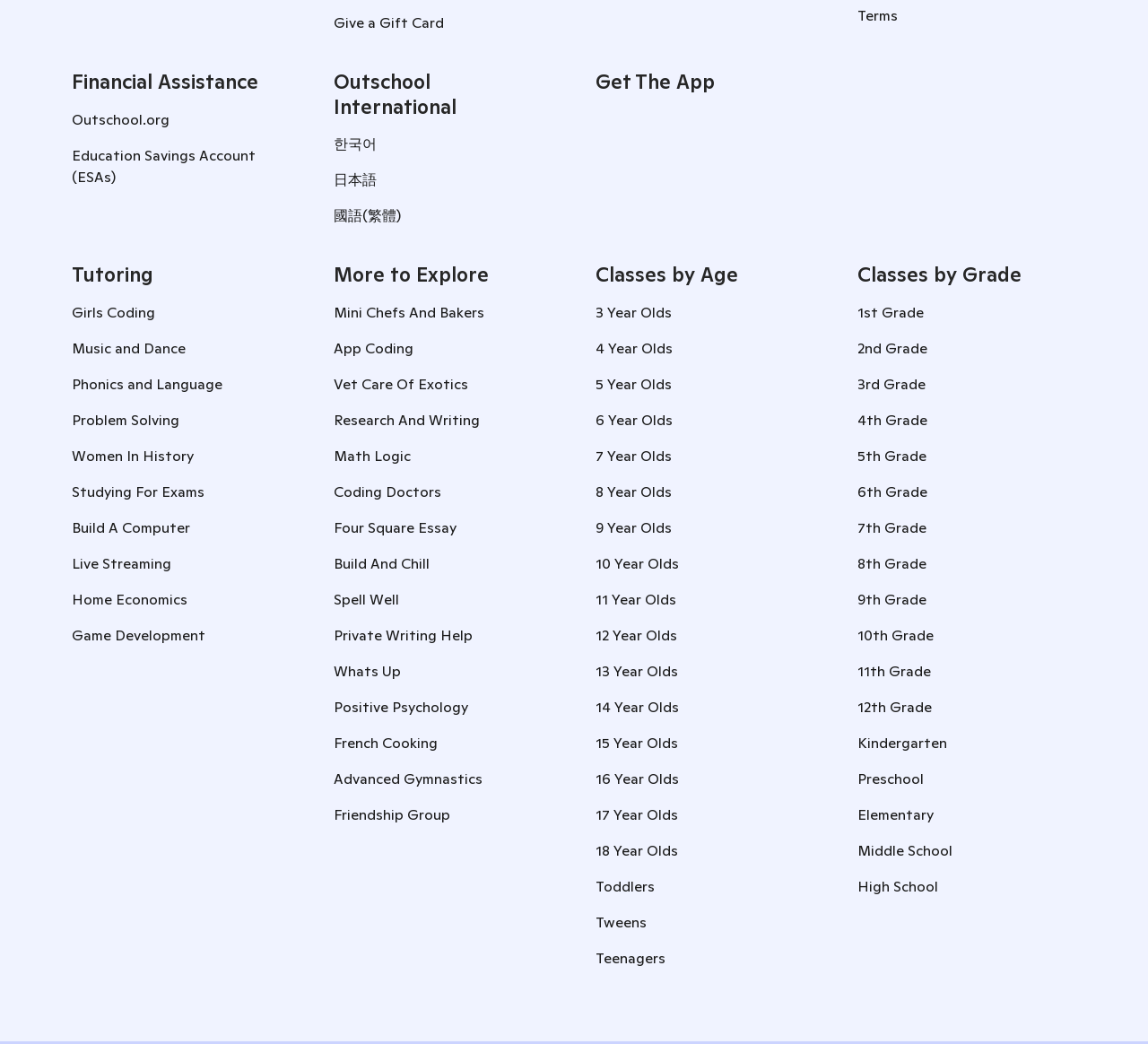What is the 'Outschool International' section about?
Answer the question with a thorough and detailed explanation.

The 'Outschool International' section likely provides information or resources about online classes or educational programs offered by the website that cater to an international audience or have an international focus.